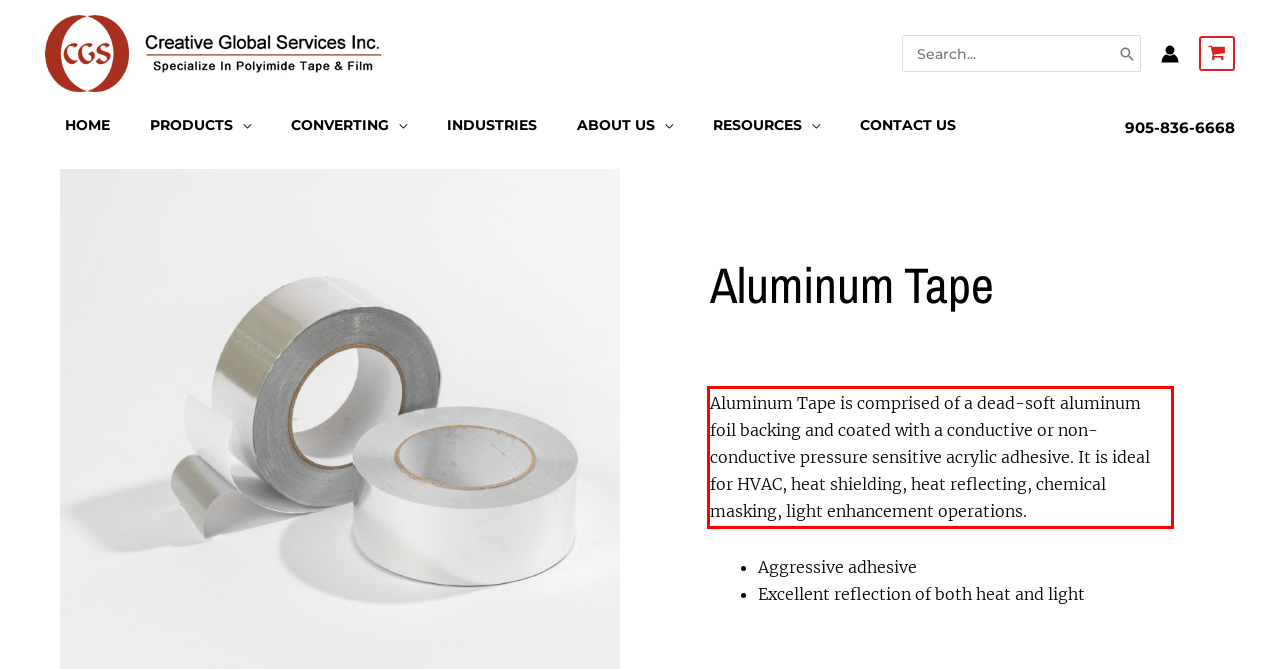Please perform OCR on the text content within the red bounding box that is highlighted in the provided webpage screenshot.

Aluminum Tape is comprised of a dead-soft aluminum foil backing and coated with a conductive or non-conductive pressure sensitive acrylic adhesive. It is ideal for HVAC, heat shielding, heat reflecting, chemical masking, light enhancement operations.